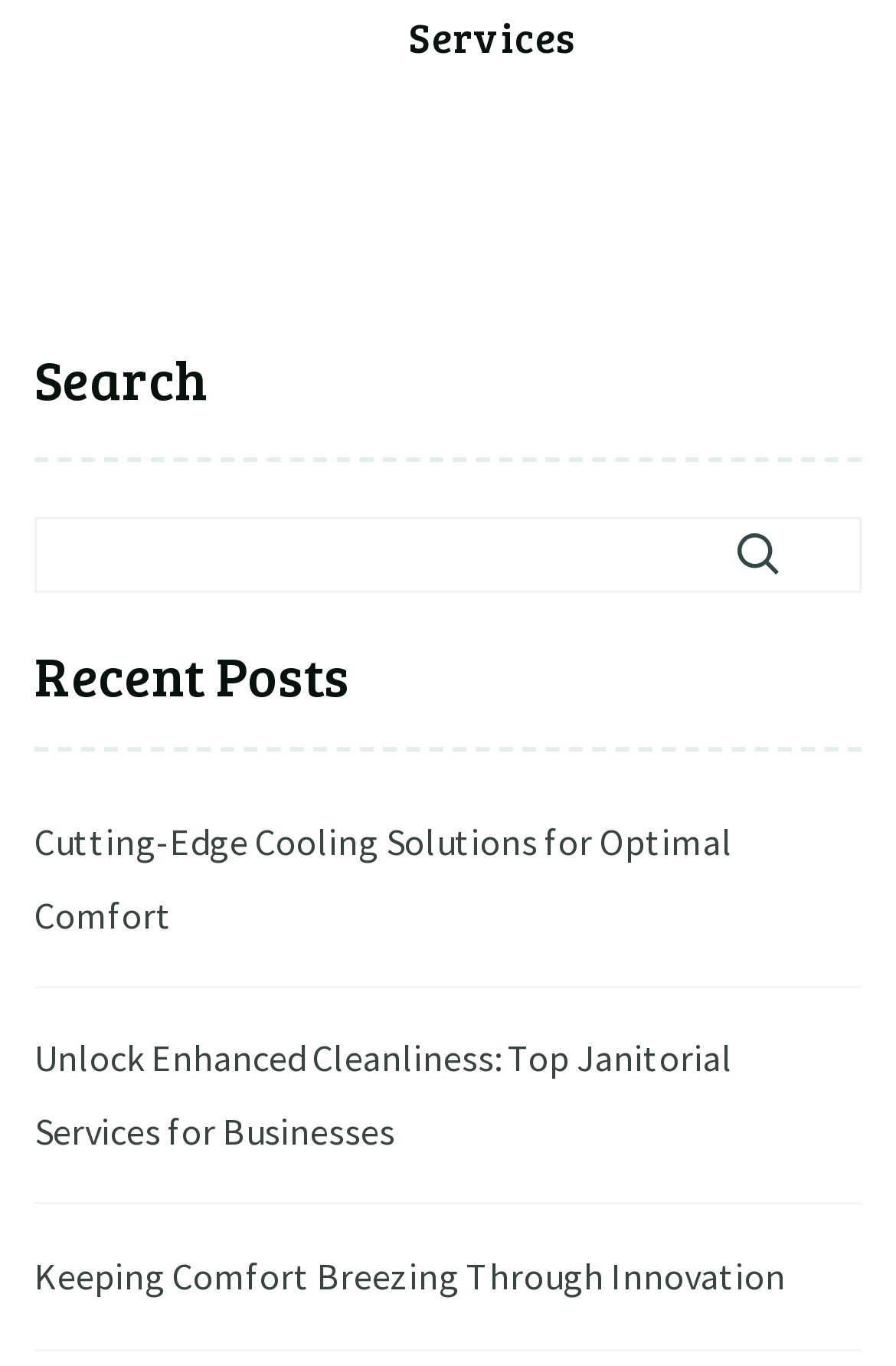Specify the bounding box coordinates (top-left x, top-left y, bottom-right x, bottom-right y) of the UI element in the screenshot that matches this description: Keeping Comfort Breezing Through Innovation

[0.038, 0.909, 0.877, 0.962]